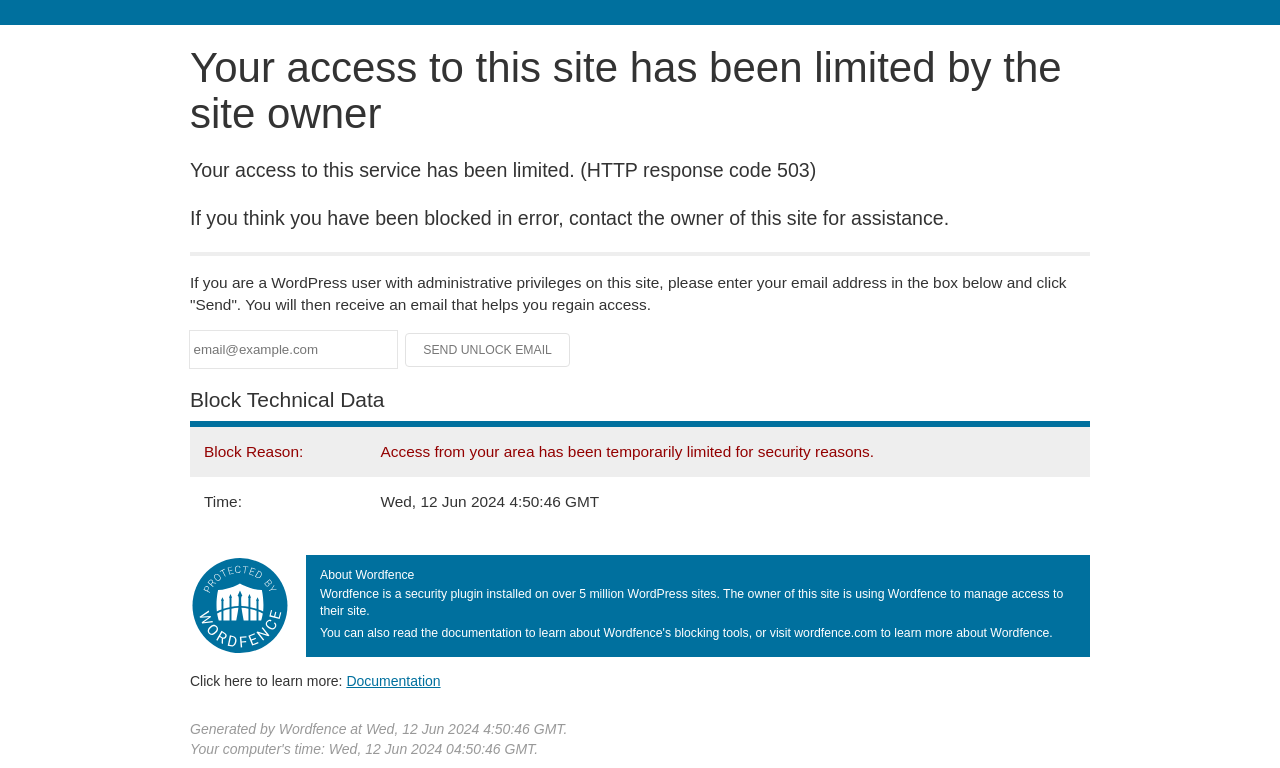What is the date and time of the site access limitation?
Relying on the image, give a concise answer in one word or a brief phrase.

Wed, 12 Jun 2024 4:50:46 GMT